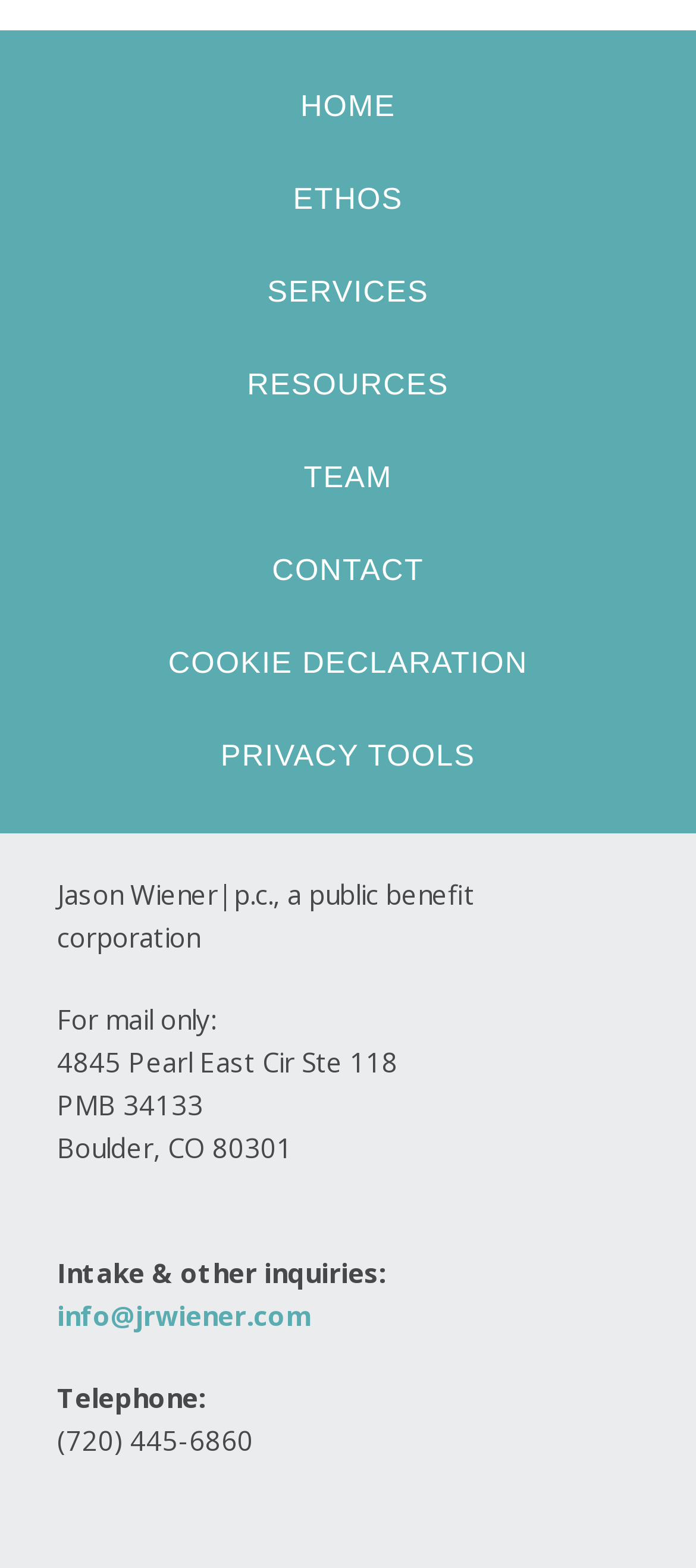Identify the bounding box coordinates for the region of the element that should be clicked to carry out the instruction: "go to home page". The bounding box coordinates should be four float numbers between 0 and 1, i.e., [left, top, right, bottom].

[0.0, 0.038, 1.0, 0.097]